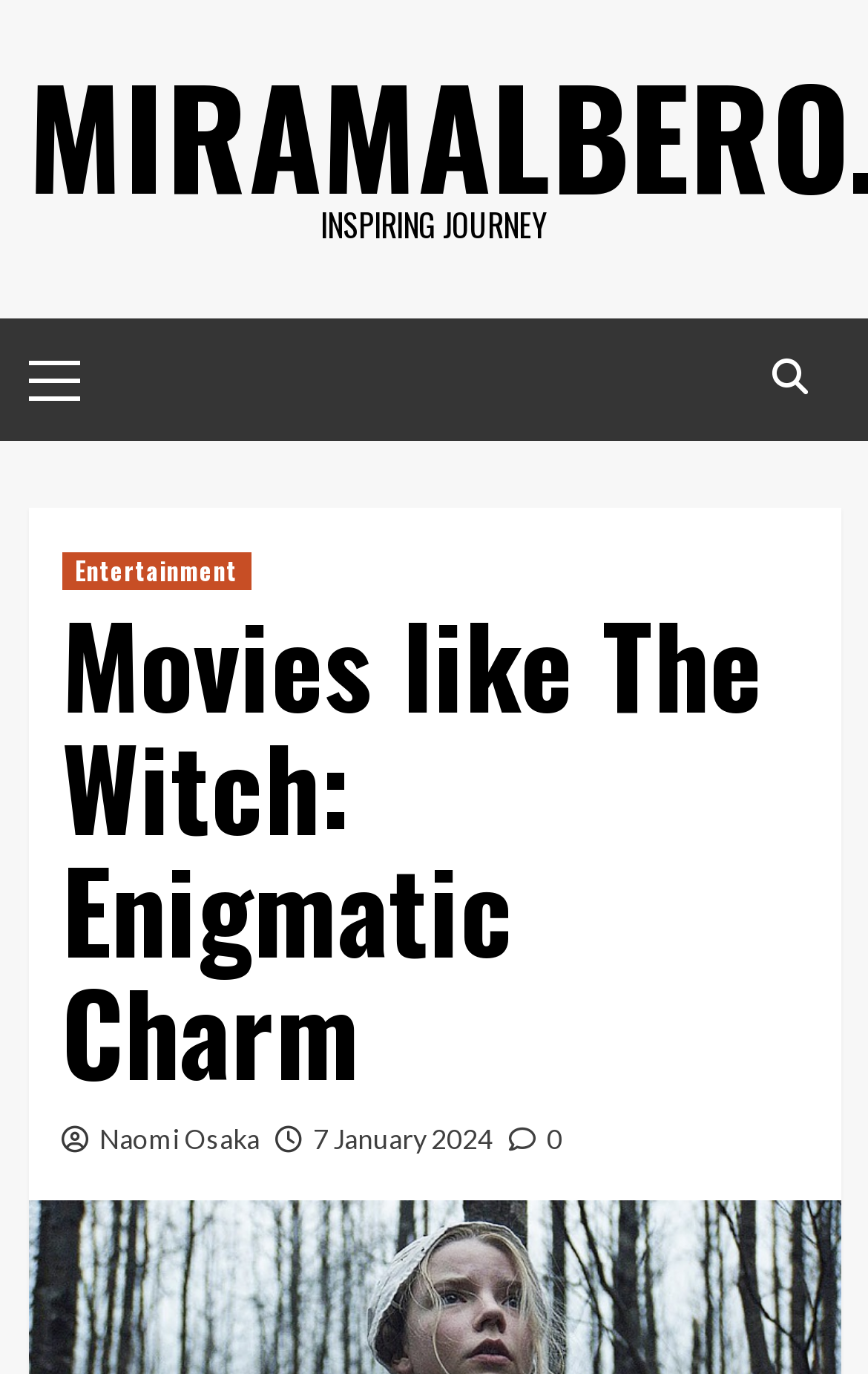What is the date of the article?
Using the image as a reference, answer the question with a short word or phrase.

7 January 2024